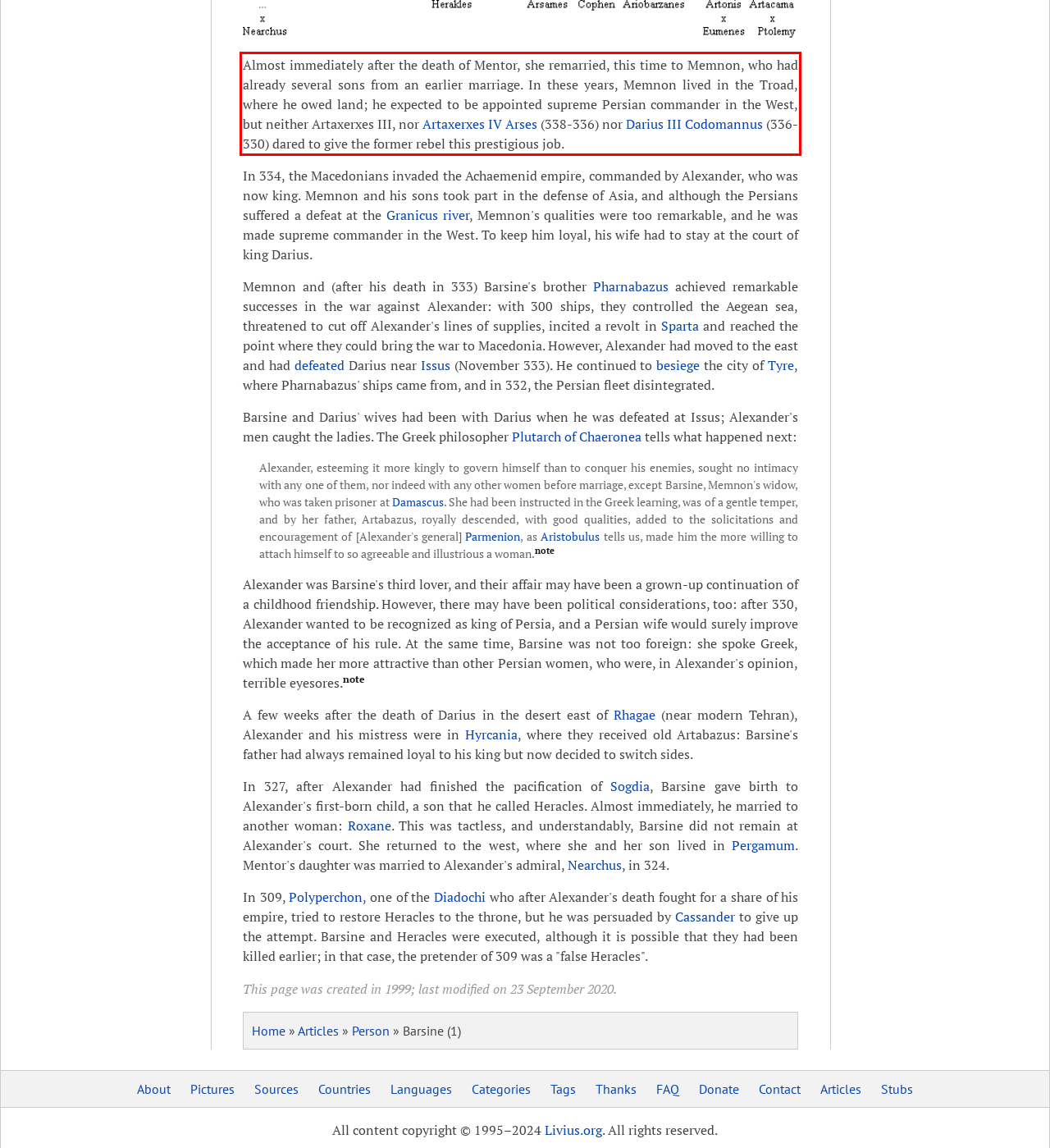Given a screenshot of a webpage containing a red rectangle bounding box, extract and provide the text content found within the red bounding box.

Almost immediately after the death of Mentor, she remarried, this time to Memnon, who had already several sons from an earlier marriage. In these years, Memnon lived in the Troad, where he owed land; he expected to be appointed supreme Persian commander in the West, but neither Artaxerxes III, nor Artaxerxes IV Arses (338-336) nor Darius III Codomannus (336-330) dared to give the former rebel this prestigious job.